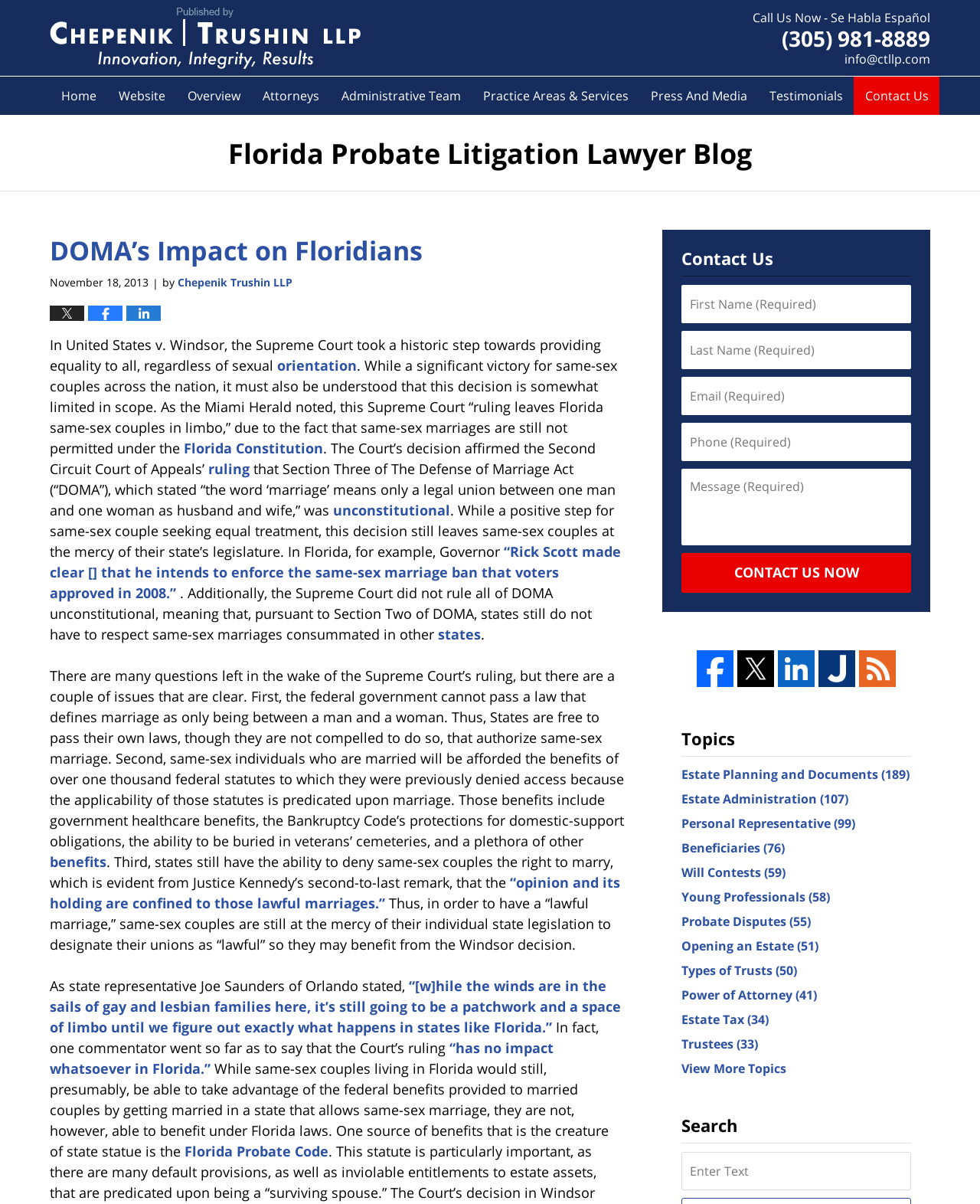Specify the bounding box coordinates for the region that must be clicked to perform the given instruction: "Click the 'Home' link".

[0.051, 0.064, 0.109, 0.095]